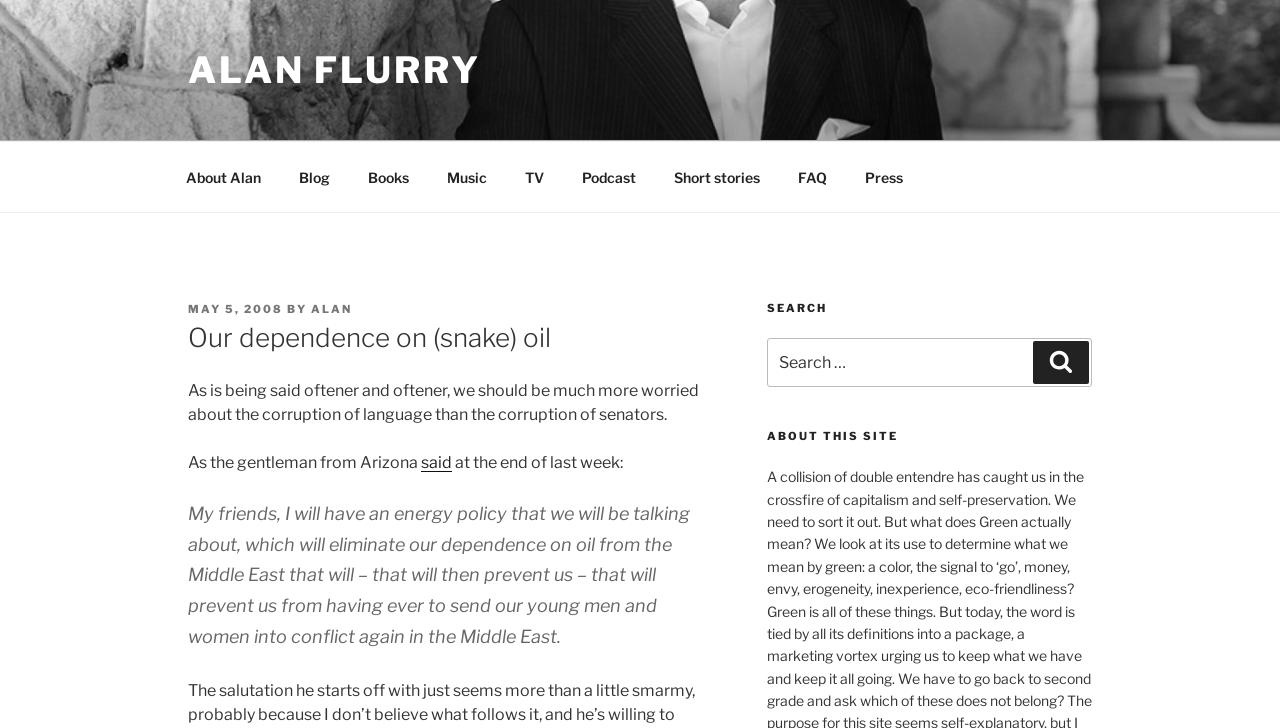What is the date of the posted article?
Based on the image, provide your answer in one word or phrase.

MAY 5, 2008